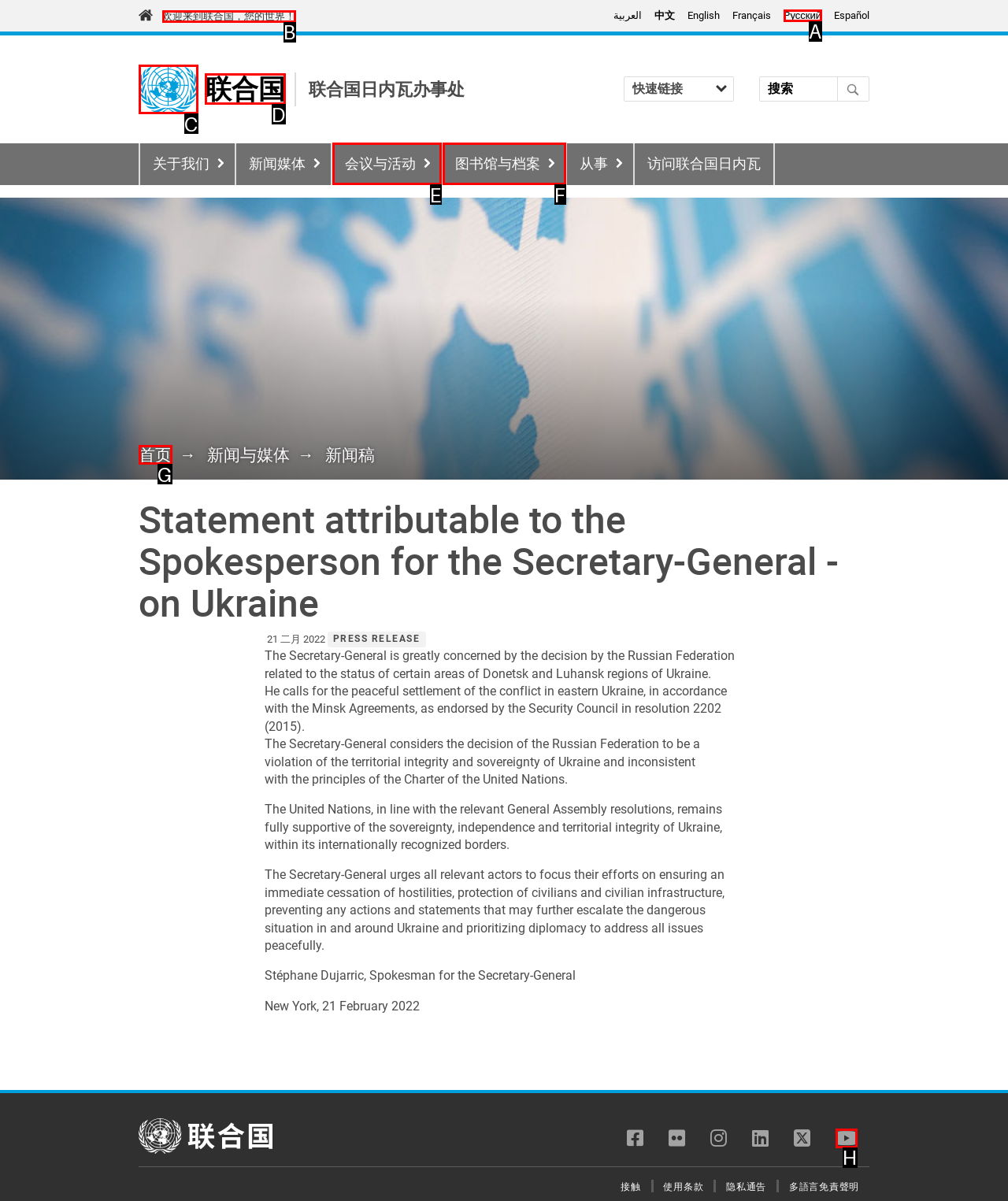Identify the HTML element that corresponds to the following description: YouTube Opens in new window. Provide the letter of the correct option from the presented choices.

H